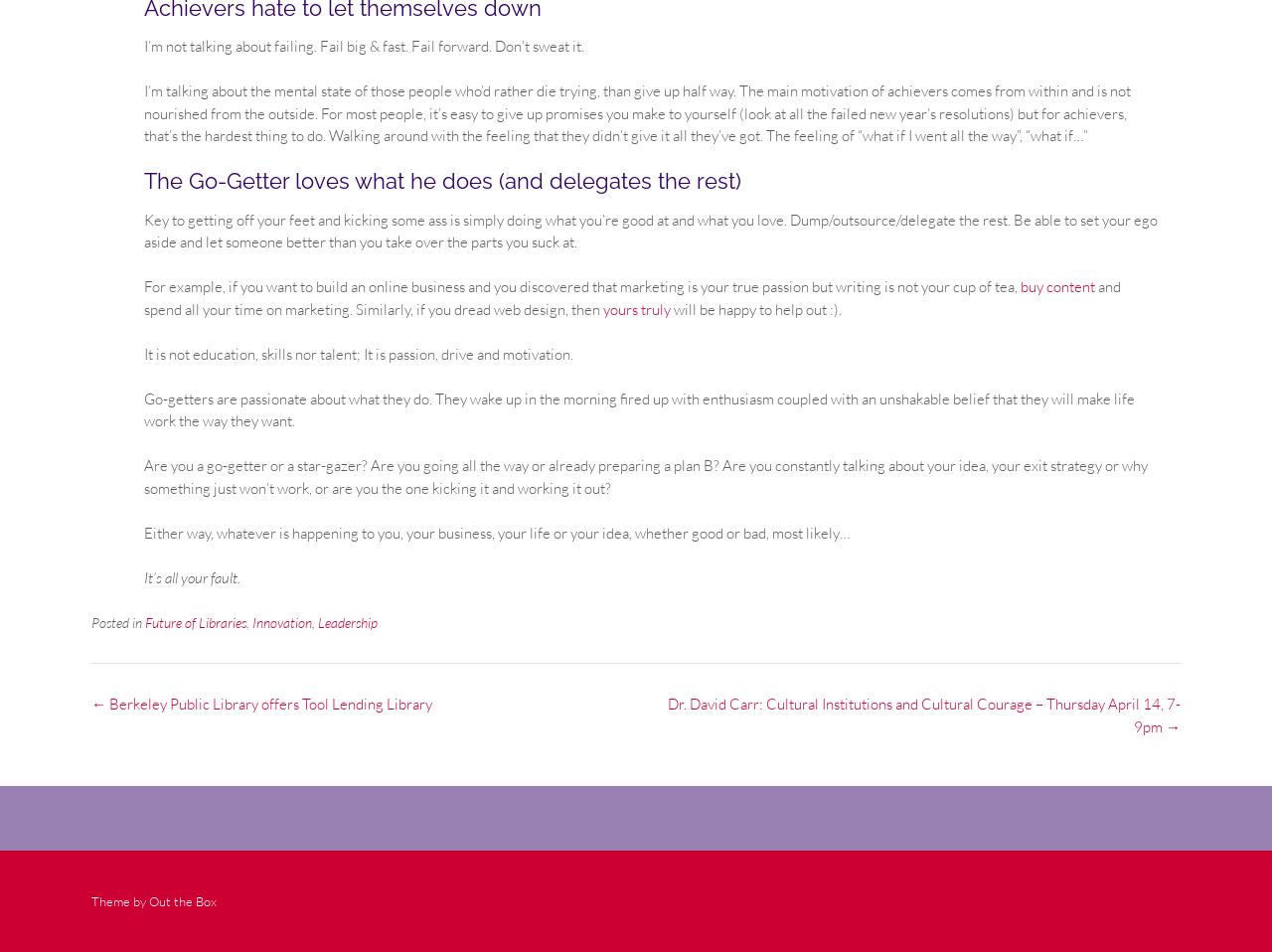What should you do if you're not good at something?
Based on the image, answer the question with as much detail as possible.

The text suggests that if you're not good at something, you should 'dump/outsource/delegate the rest' and focus on what you're good at. This allows you to maximize your strengths and minimize your weaknesses.